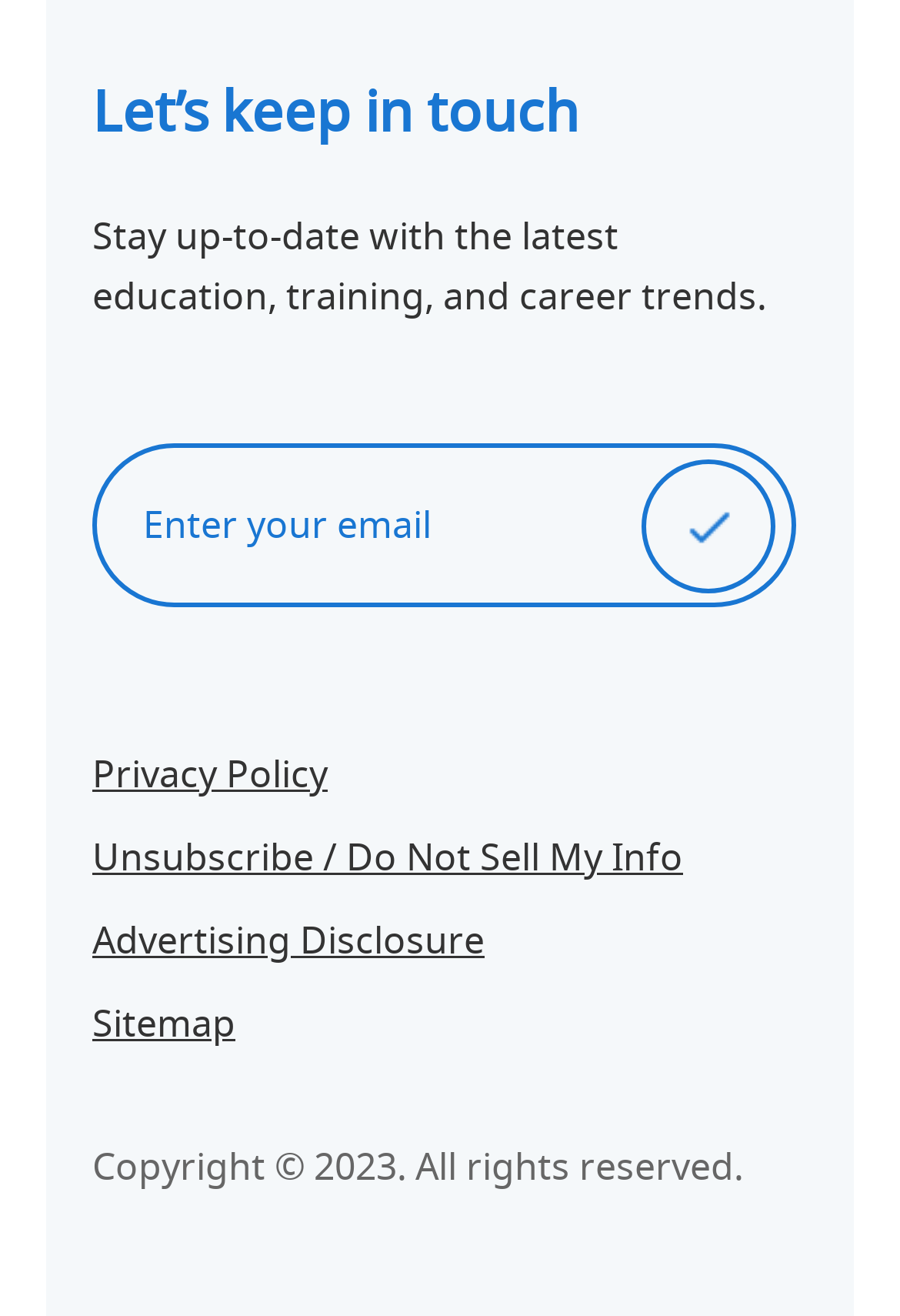Provide the bounding box coordinates for the UI element that is described as: "Advertising Disclosure".

[0.103, 0.703, 0.538, 0.731]